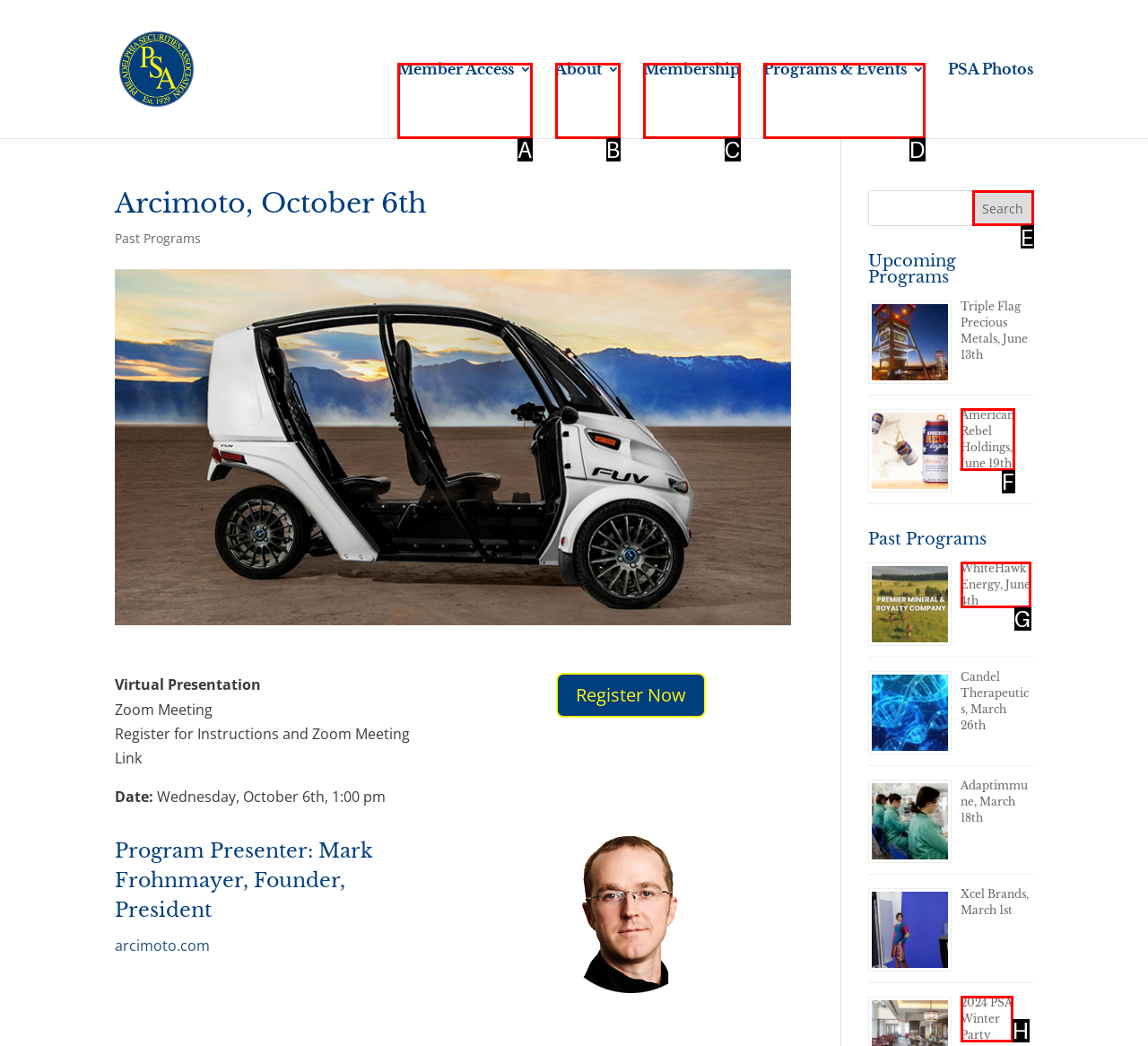From the available options, which lettered element should I click to complete this task: Search for a program?

E